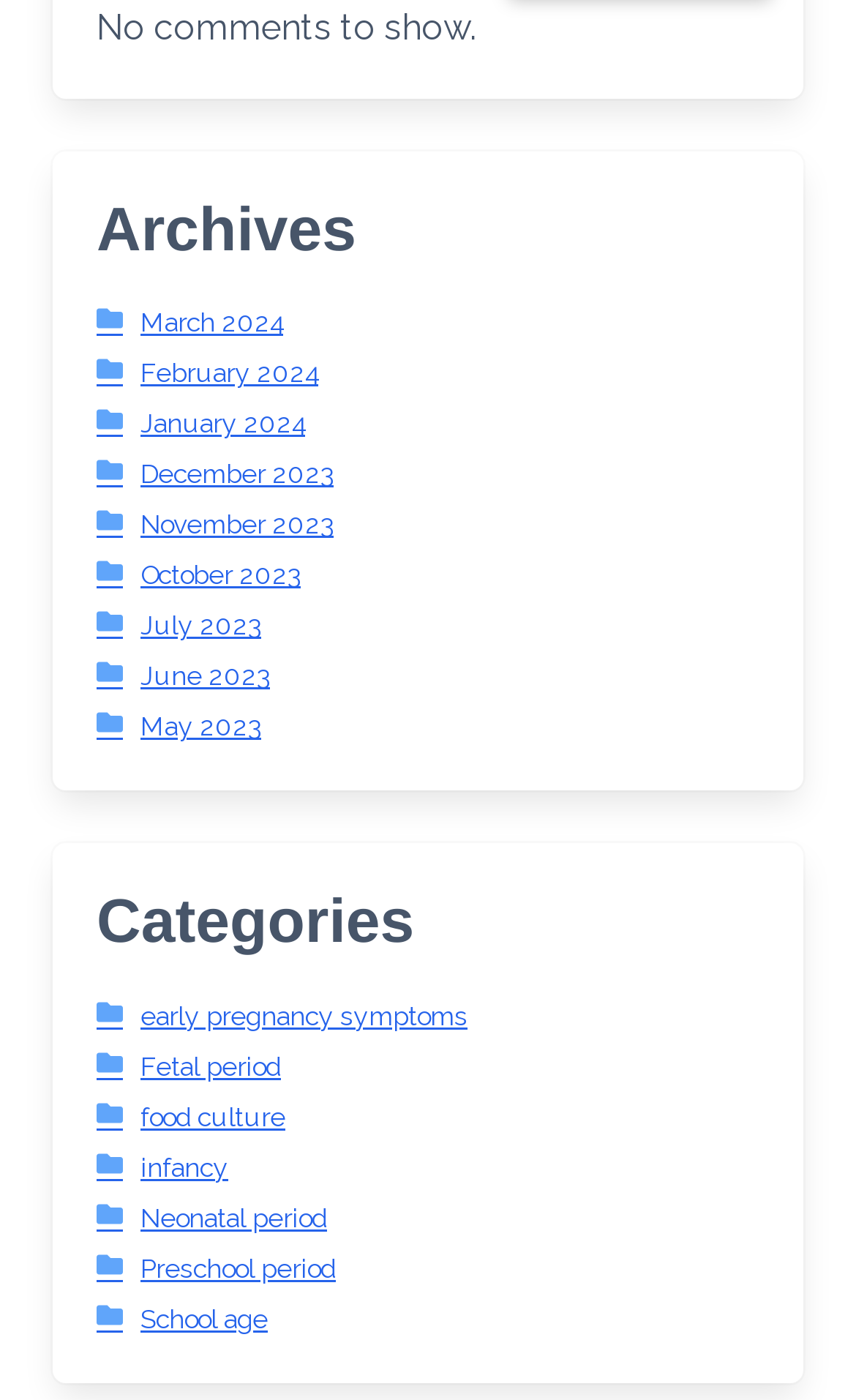Please specify the bounding box coordinates for the clickable region that will help you carry out the instruction: "Explore archives for January 2024".

[0.113, 0.292, 0.356, 0.314]